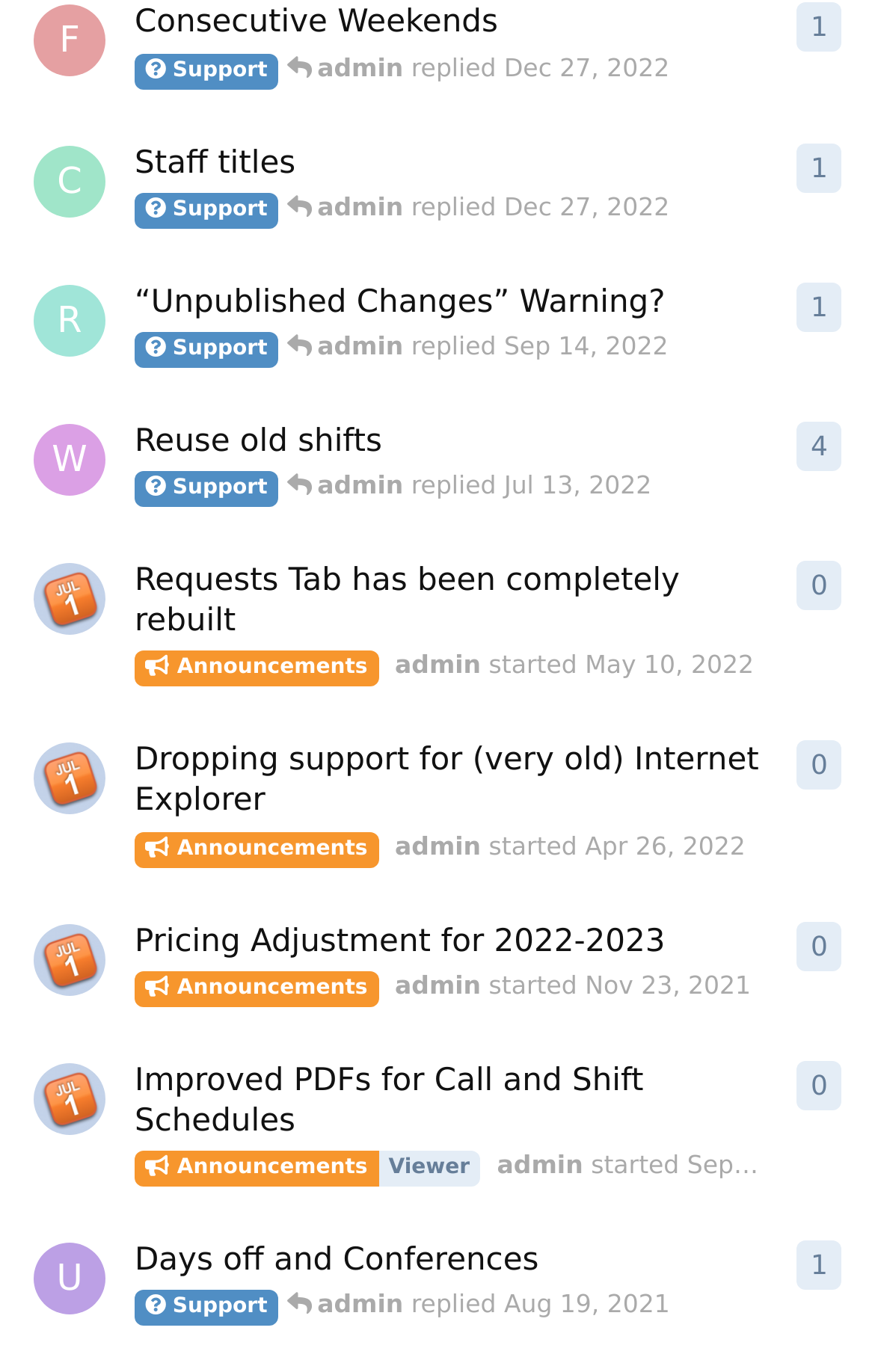Predict the bounding box coordinates of the area that should be clicked to accomplish the following instruction: "Check the 'Reuse old shifts' post". The bounding box coordinates should consist of four float numbers between 0 and 1, i.e., [left, top, right, bottom].

[0.154, 0.287, 0.872, 0.389]